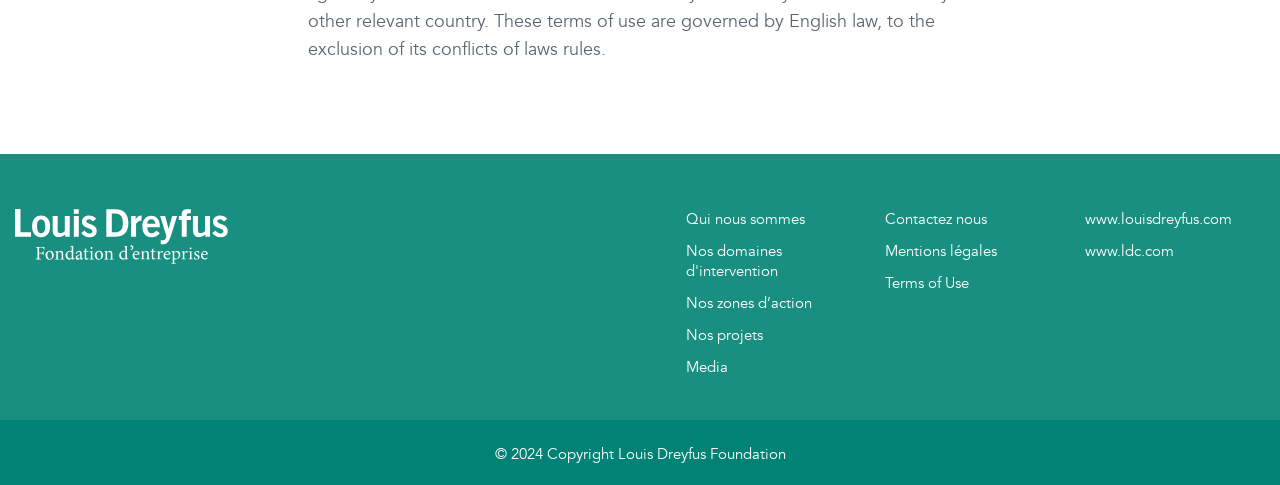Highlight the bounding box coordinates of the element you need to click to perform the following instruction: "Visit Louis Dreyfus Foundation."

[0.012, 0.431, 0.178, 0.556]